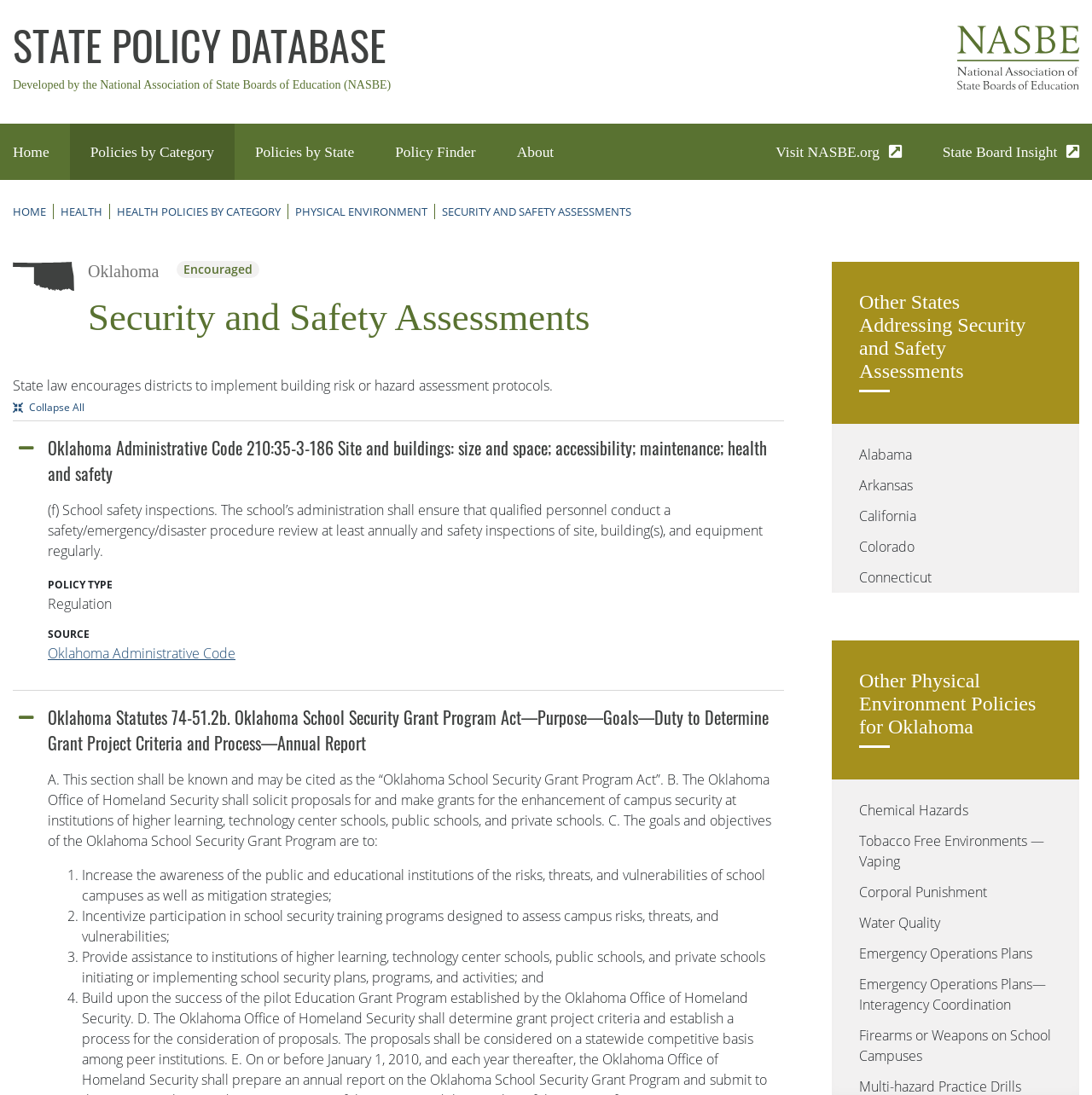What is the goal of the Oklahoma School Security Grant Program?
Kindly give a detailed and elaborate answer to the question.

One of the goals of the Oklahoma School Security Grant Program is to increase the awareness of the public and educational institutions of the risks, threats, and vulnerabilities of school campuses, as stated in the policy description.